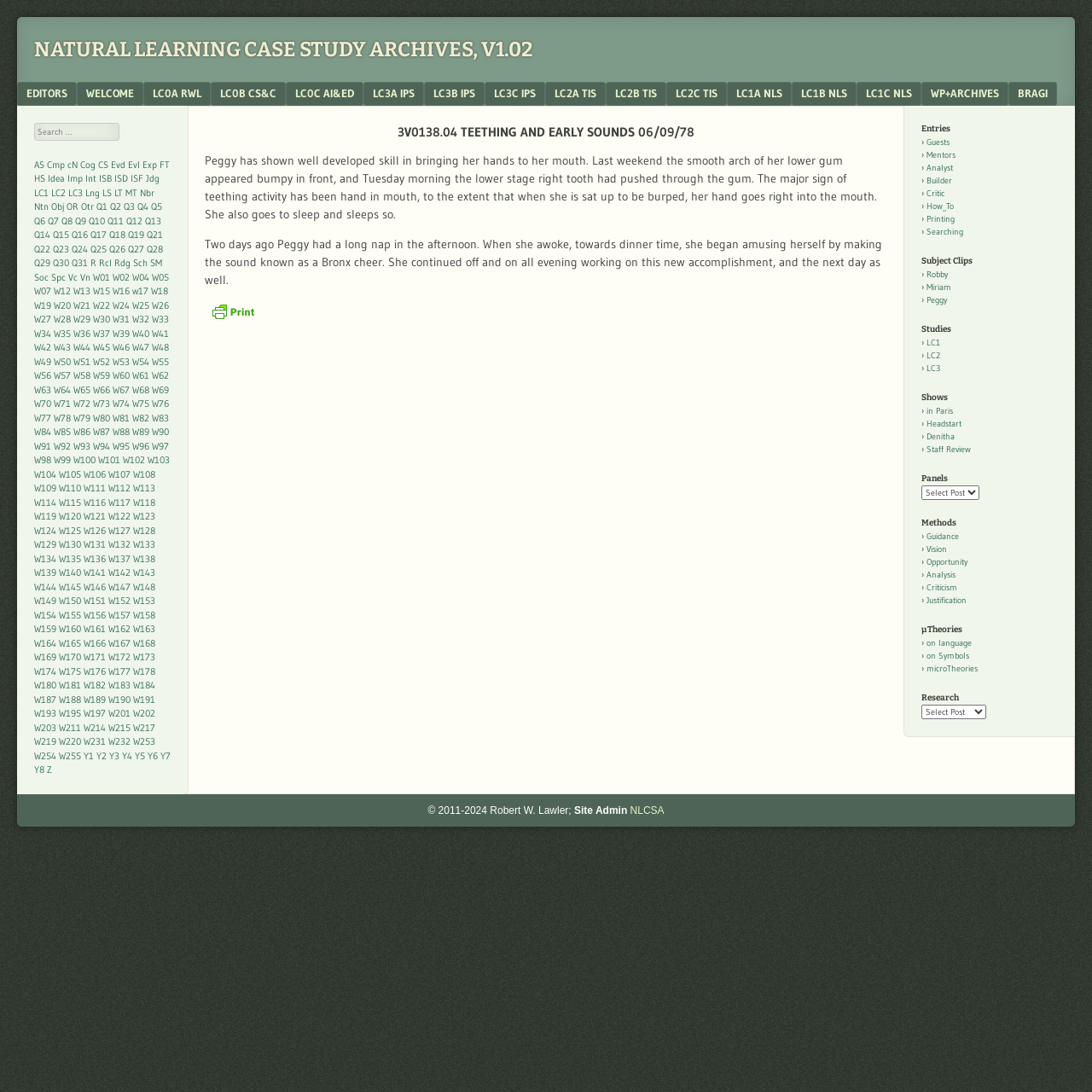Reply to the question below using a single word or brief phrase:
What is Peggy doing with her hand when she is sat up to be burped?

putting it in her mouth